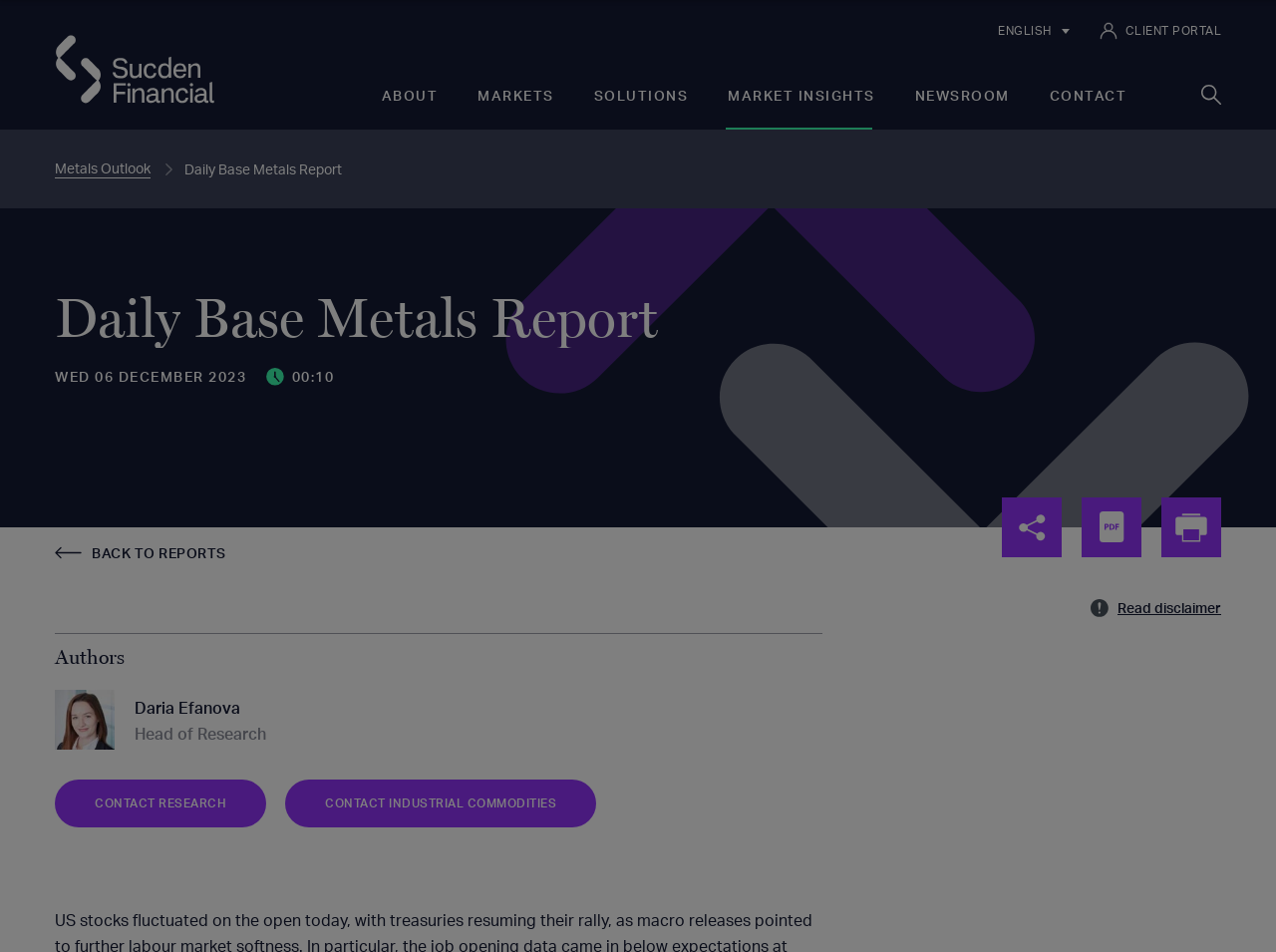Determine the bounding box coordinates of the element's region needed to click to follow the instruction: "Contact the research team". Provide these coordinates as four float numbers between 0 and 1, formatted as [left, top, right, bottom].

[0.043, 0.819, 0.209, 0.869]